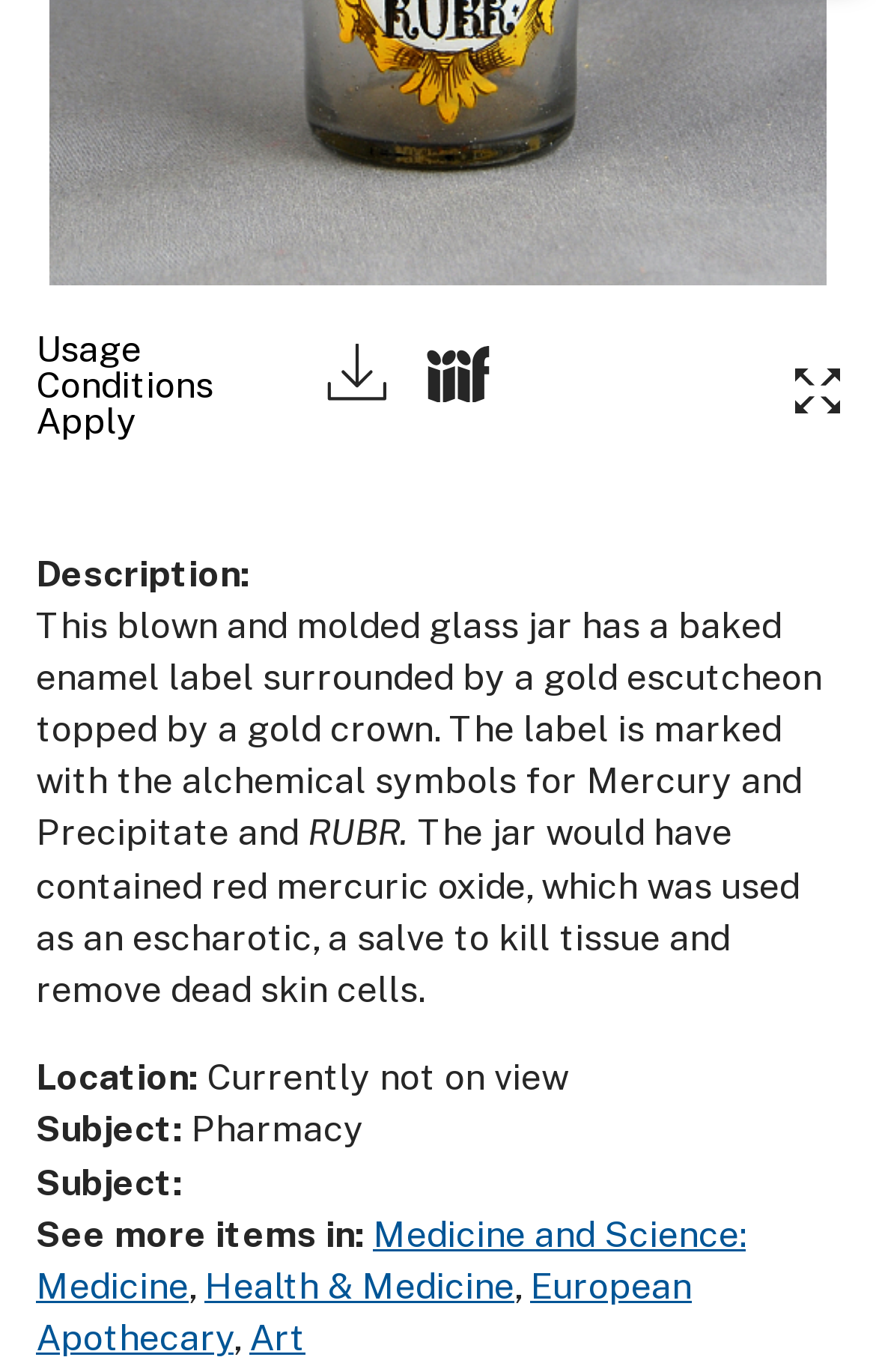Where is the jar currently located?
Based on the image, give a concise answer in the form of a single word or short phrase.

Not on view